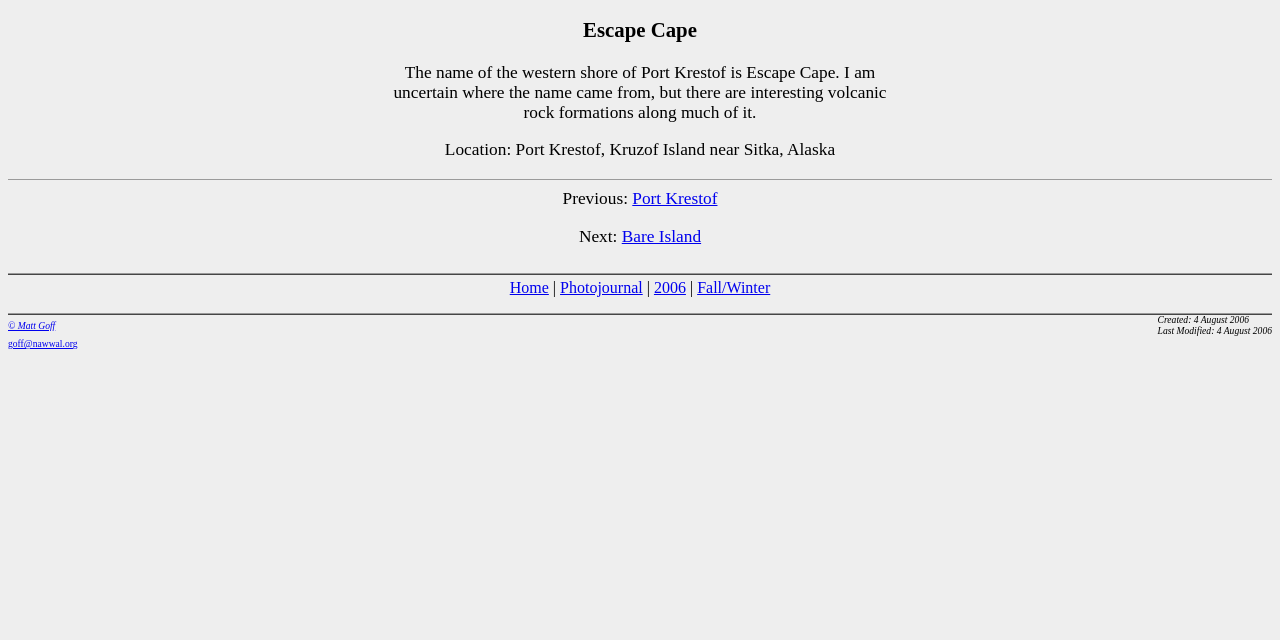Provide the bounding box coordinates of the HTML element described as: "alt="user-primary"". The bounding box coordinates should be four float numbers between 0 and 1, i.e., [left, top, right, bottom].

None